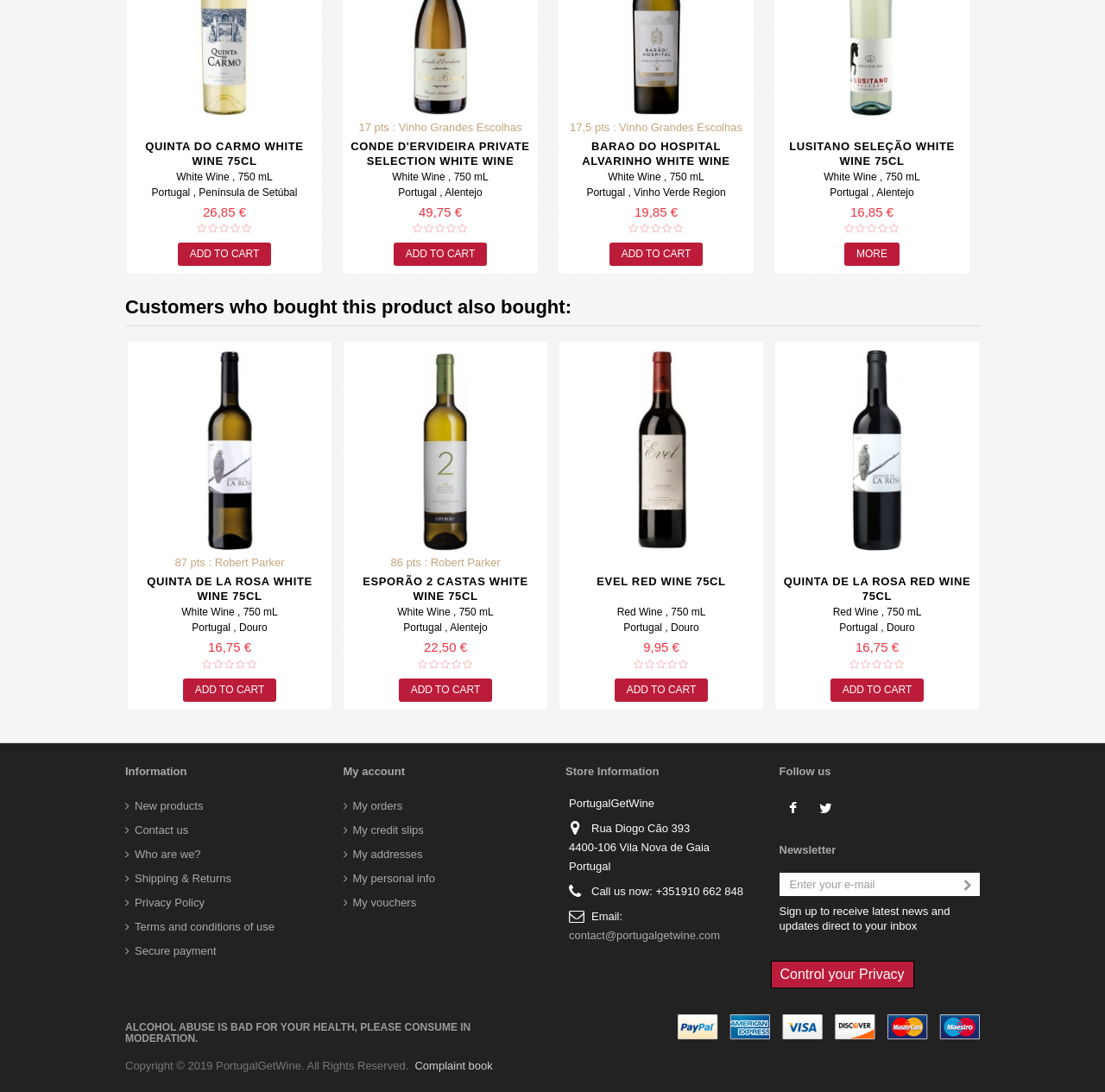Determine the bounding box coordinates for the region that must be clicked to execute the following instruction: "View clinic hours".

None